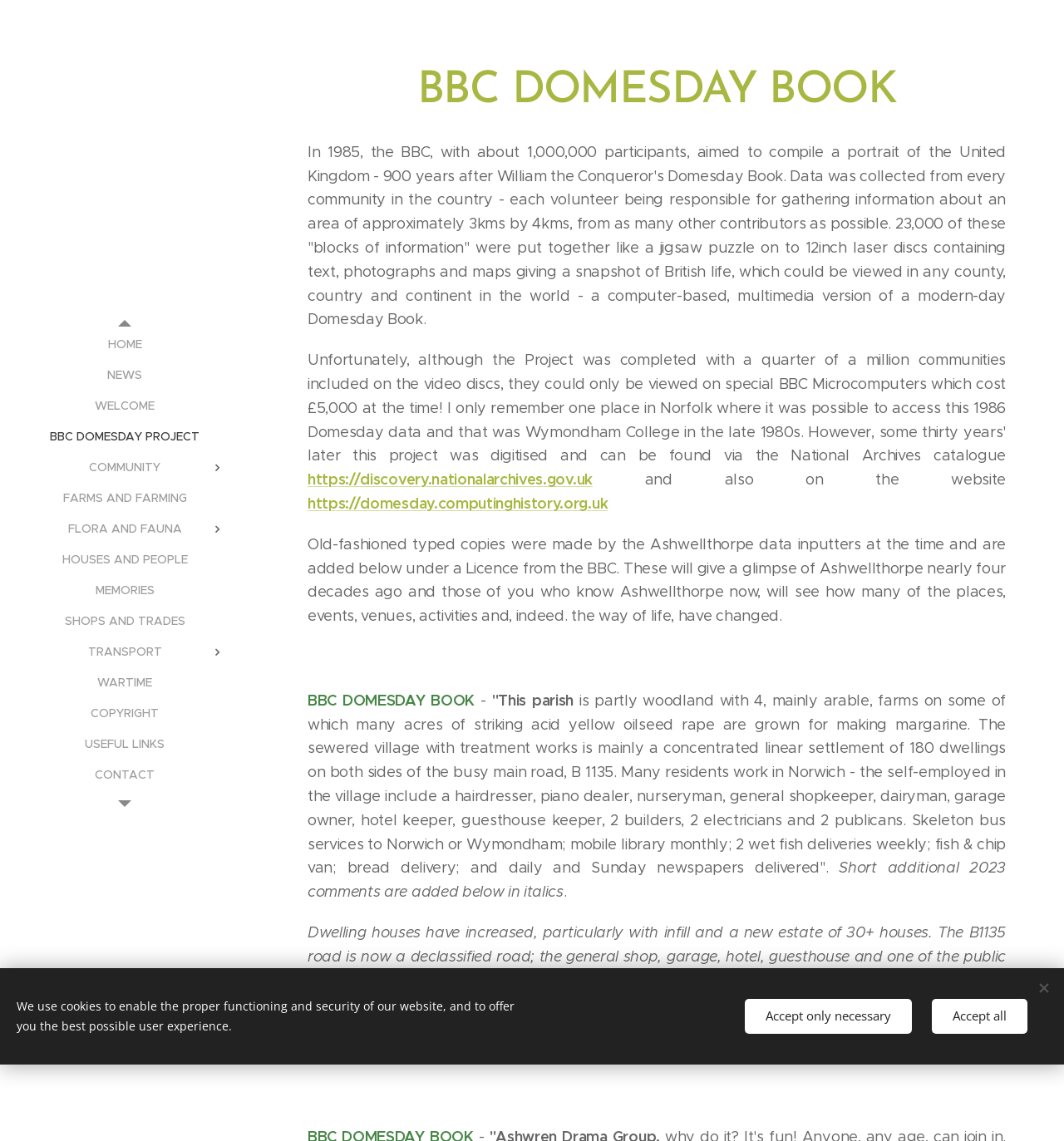Identify the bounding box of the UI element that matches this description: "HOUSES and PEOPLE".

[0.005, 0.49, 0.23, 0.507]